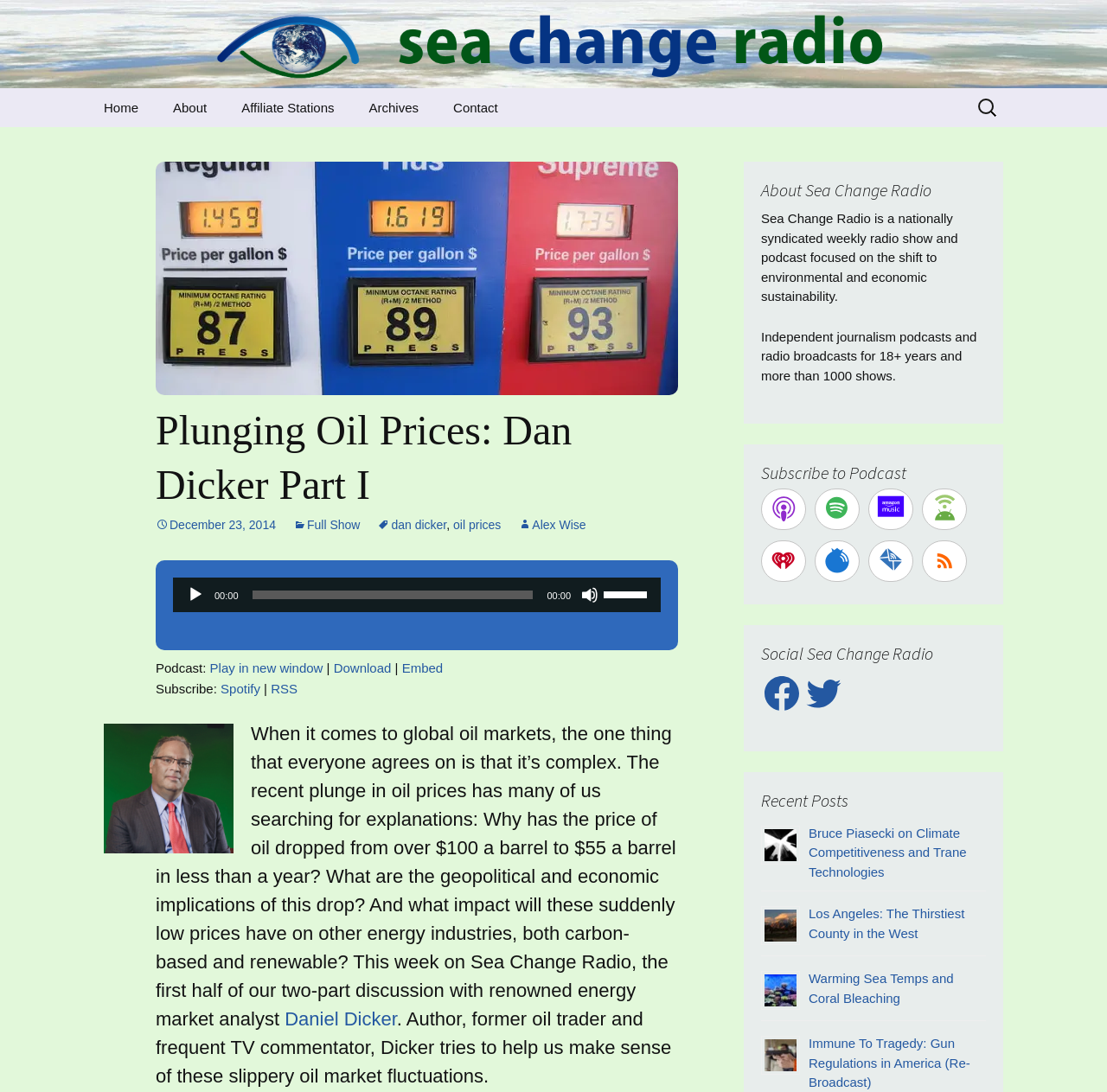Find the UI element described as: "Alex Wise" and predict its bounding box coordinates. Ensure the coordinates are four float numbers between 0 and 1, [left, top, right, bottom].

[0.141, 0.117, 0.297, 0.152]